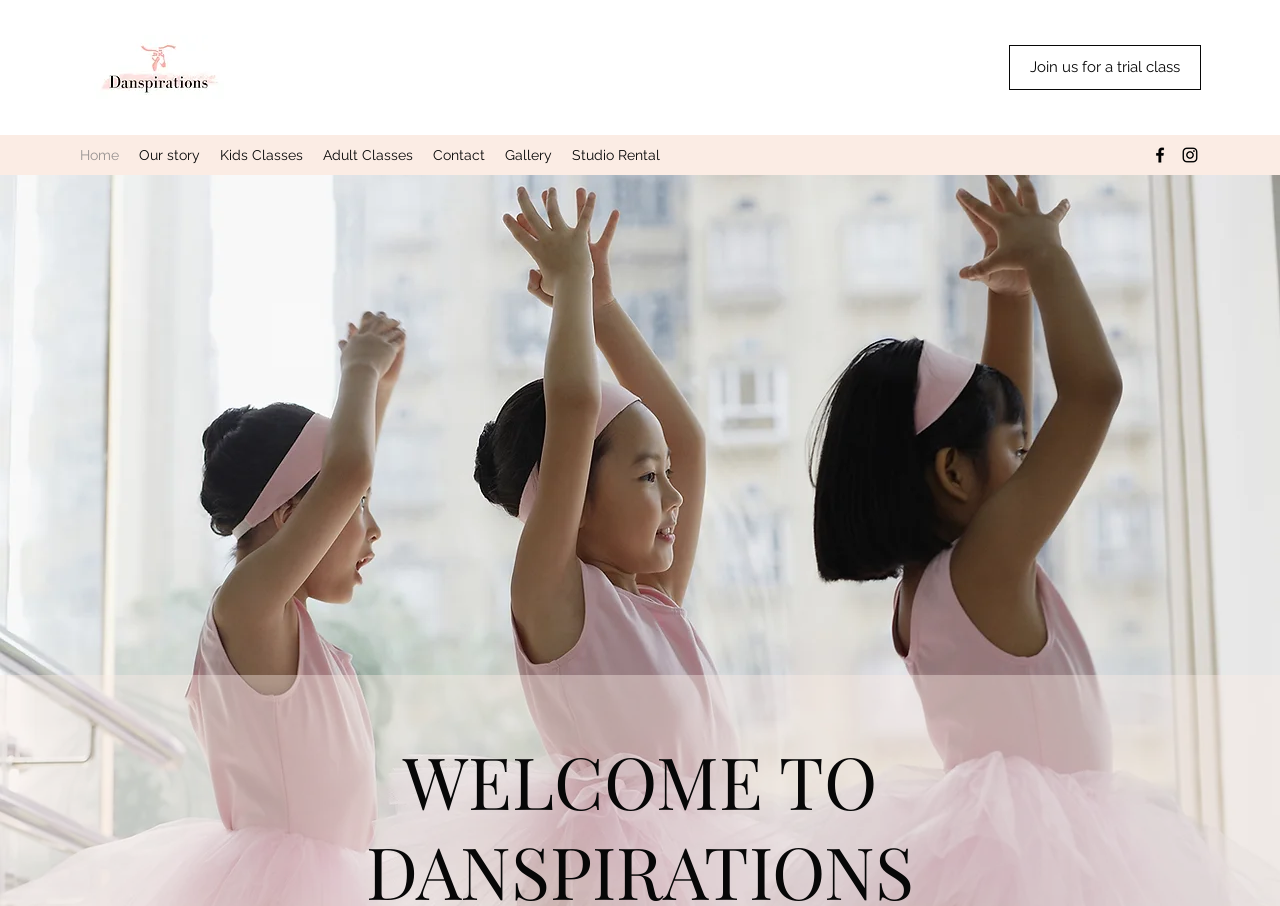Write a detailed summary of the webpage.

The webpage is about Danspirations, a dance school for kids in Singapore. At the top left corner, there is a logo image of Danspirations. Below the logo, there is a navigation menu with links to different sections of the website, including Home, Our story, Kids Classes, Adult Classes, Contact, Gallery, and Studio Rental. 

On the top right corner, there is a call-to-action link to "Join us for a trial class". Next to it, there are social media links to Facebook and Instagram, each represented by an icon.

The main content of the webpage is divided into sections, with the first section titled "Home: Welcome". This section takes up the majority of the page and likely contains introductory information about Danspirations and its dance classes.